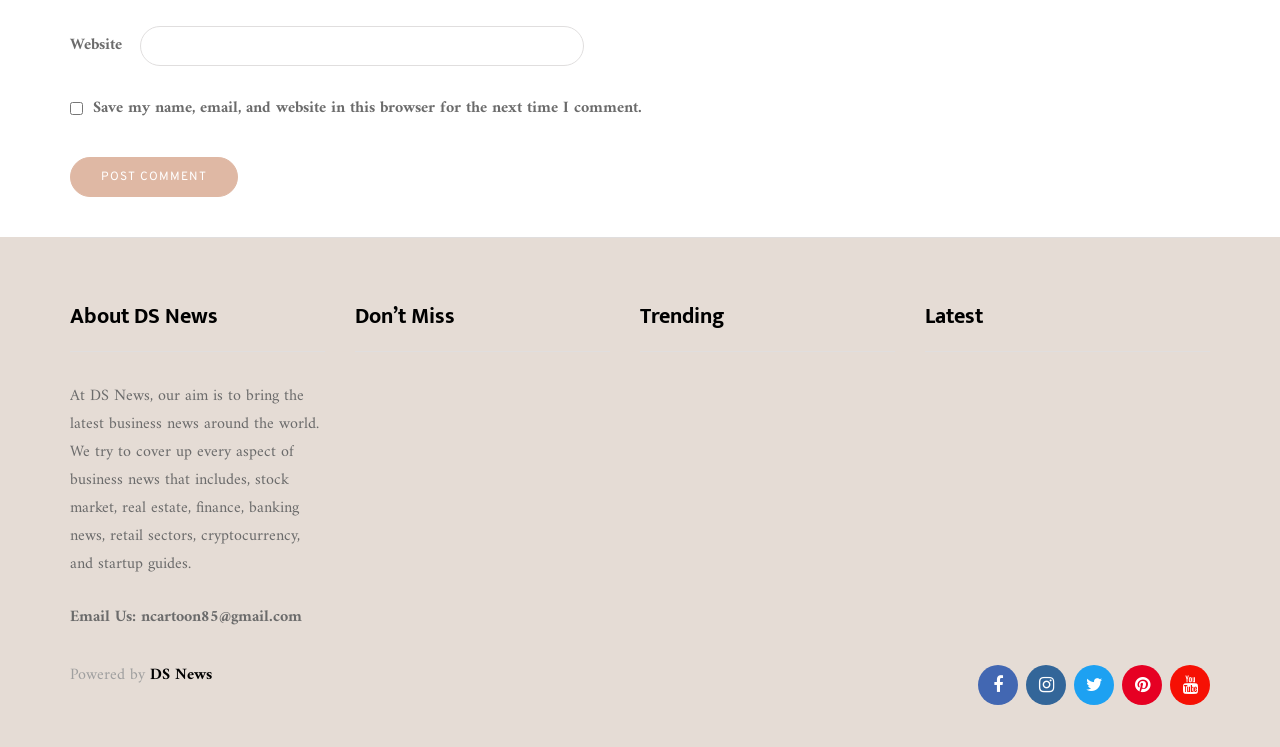Predict the bounding box coordinates for the UI element described as: "Mopoga: Revolutionizing the Gaming Landscape". The coordinates should be four float numbers between 0 and 1, presented as [left, top, right, bottom].

[0.723, 0.819, 0.898, 0.89]